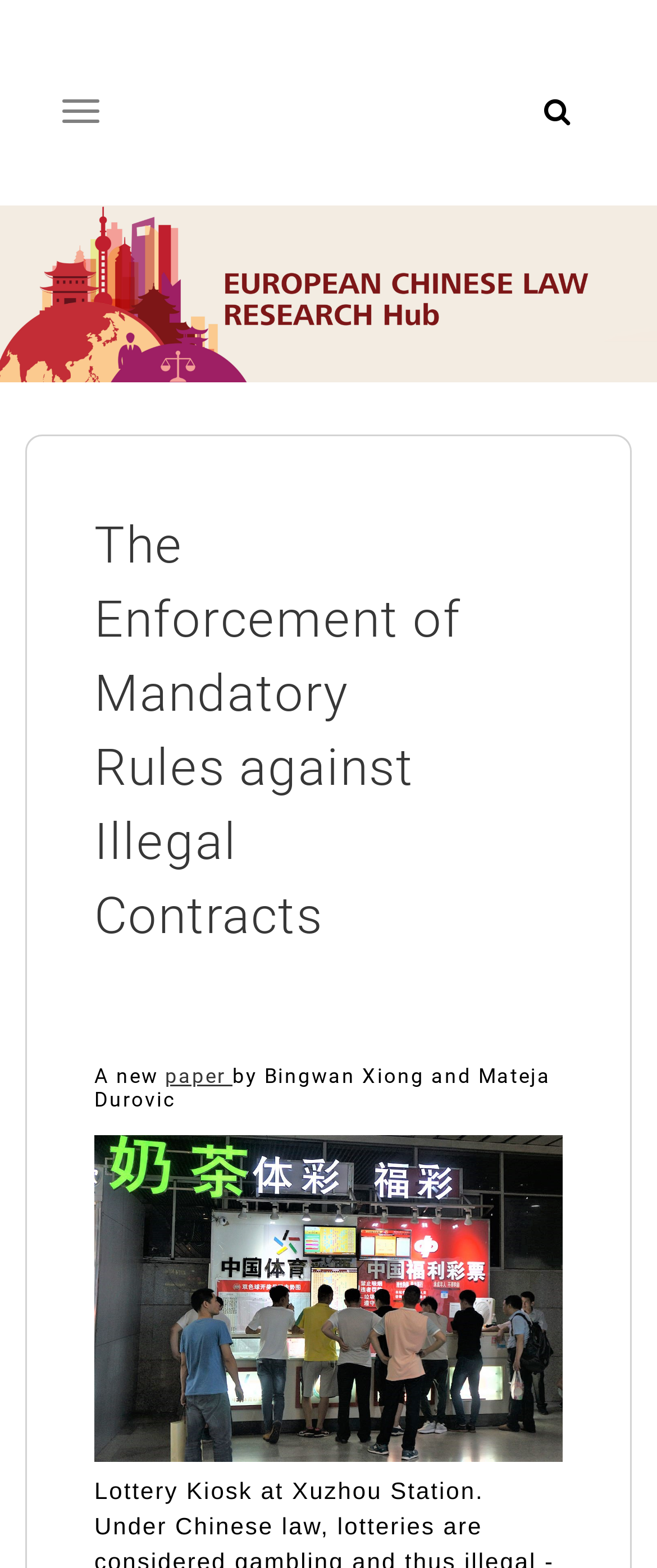What is the title of the research hub?
Please answer the question with a detailed response using the information from the screenshot.

The title of the research hub can be found in the heading element with the text 'European Chinese Law Research Hub' which is located at the top of the webpage.